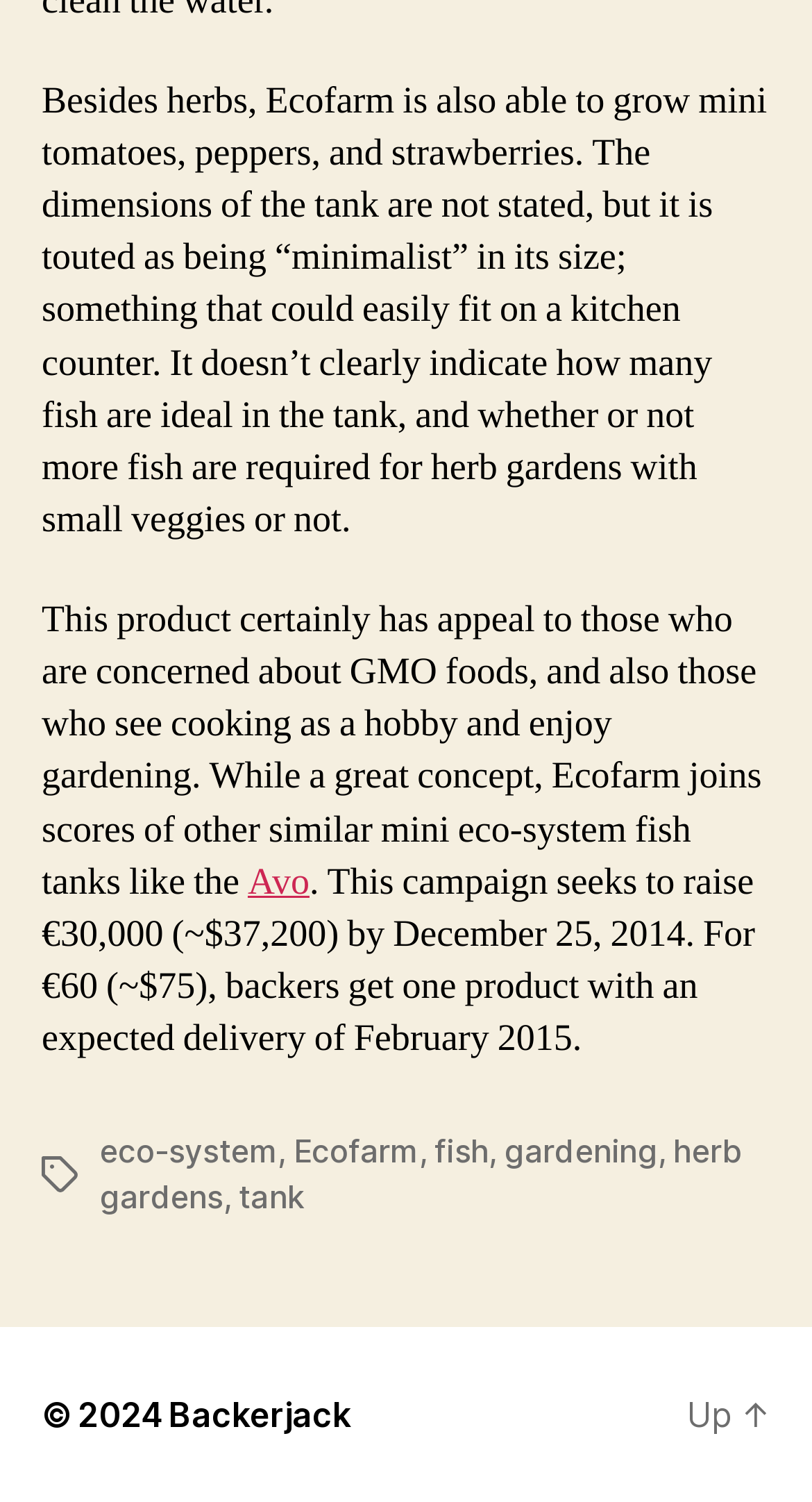Find the bounding box of the web element that fits this description: "herb gardens".

[0.123, 0.752, 0.911, 0.81]